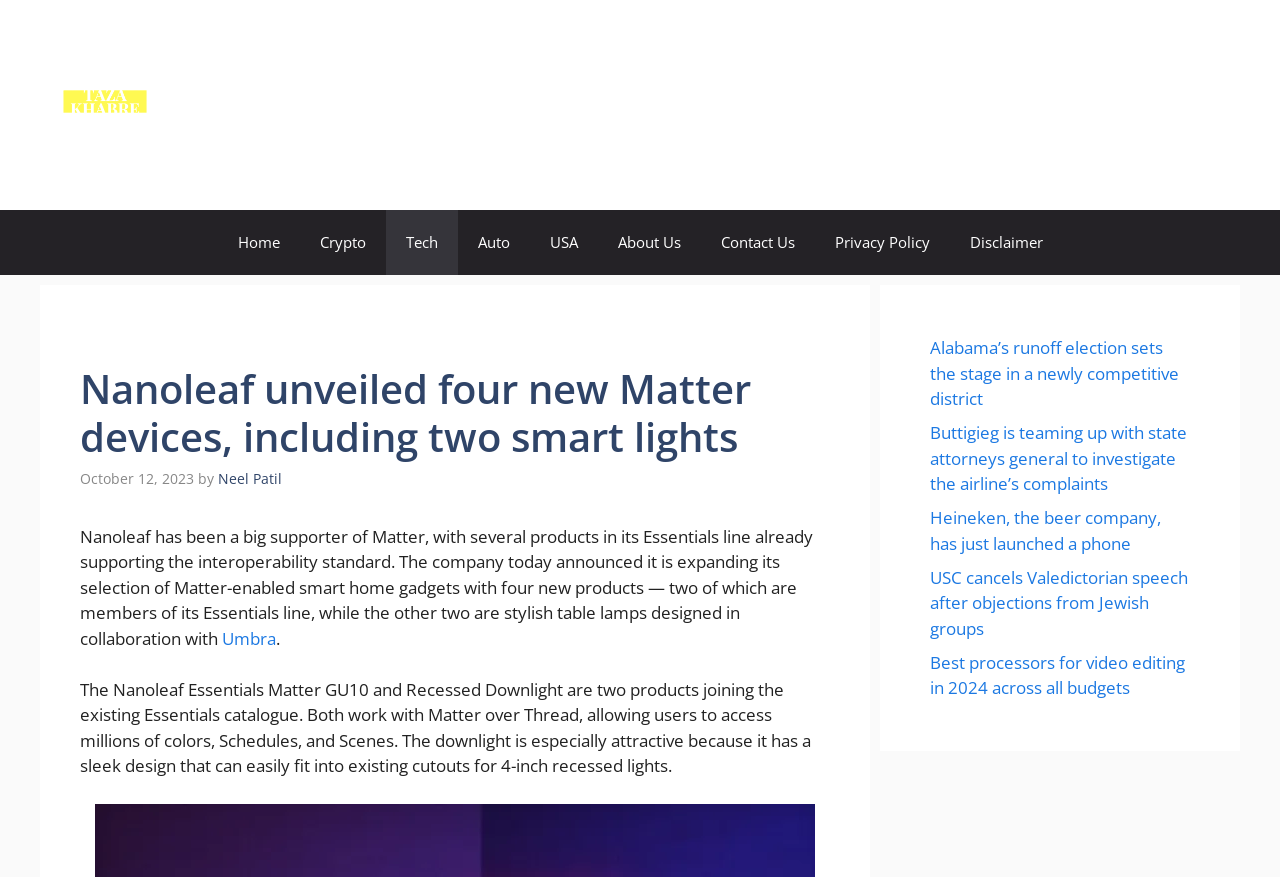Analyze the image and give a detailed response to the question:
What is the date of the article?

The question can be answered by looking at the time element which shows the date 'October 12, 2023'.